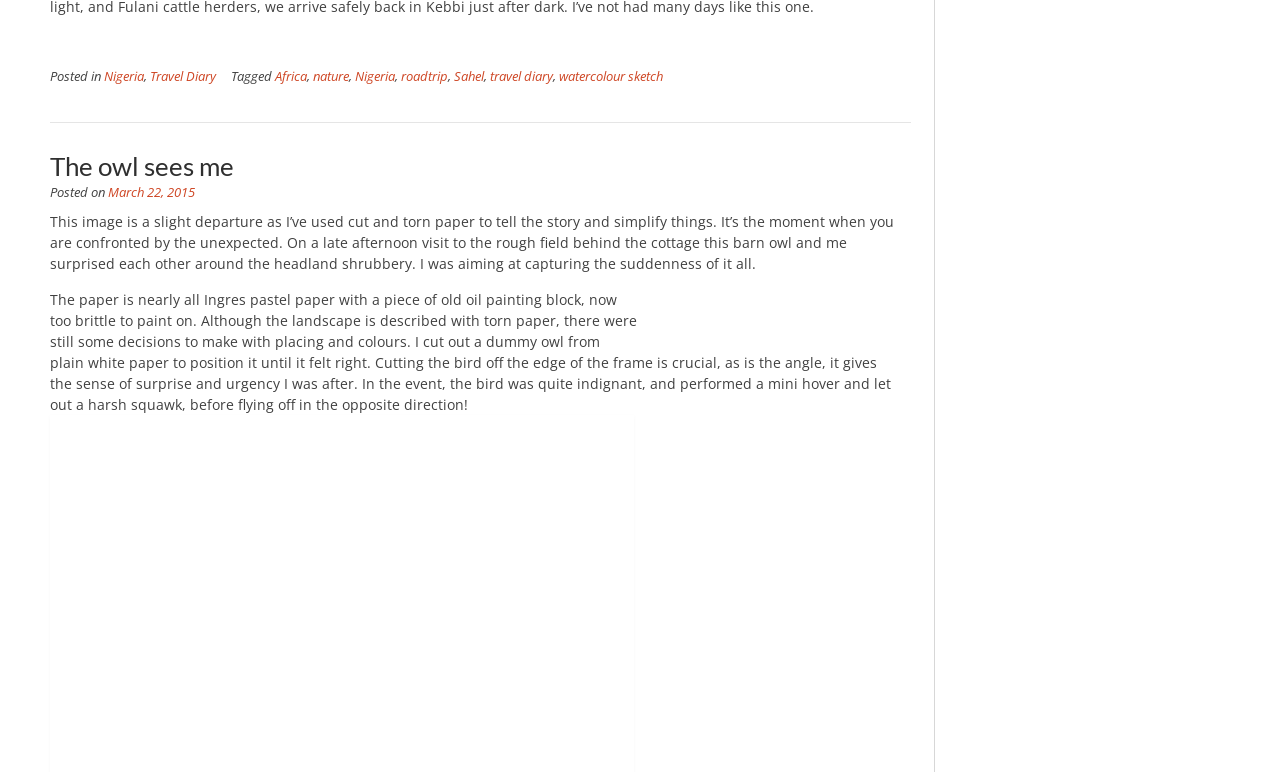What is the color of the paper used in the artwork?
Examine the image closely and answer the question with as much detail as possible.

In the main content section, I found a paragraph of text that describes the artwork, mentioning that the paper used is 'Ingres pastel paper'. This suggests that the color of the paper is pastel.